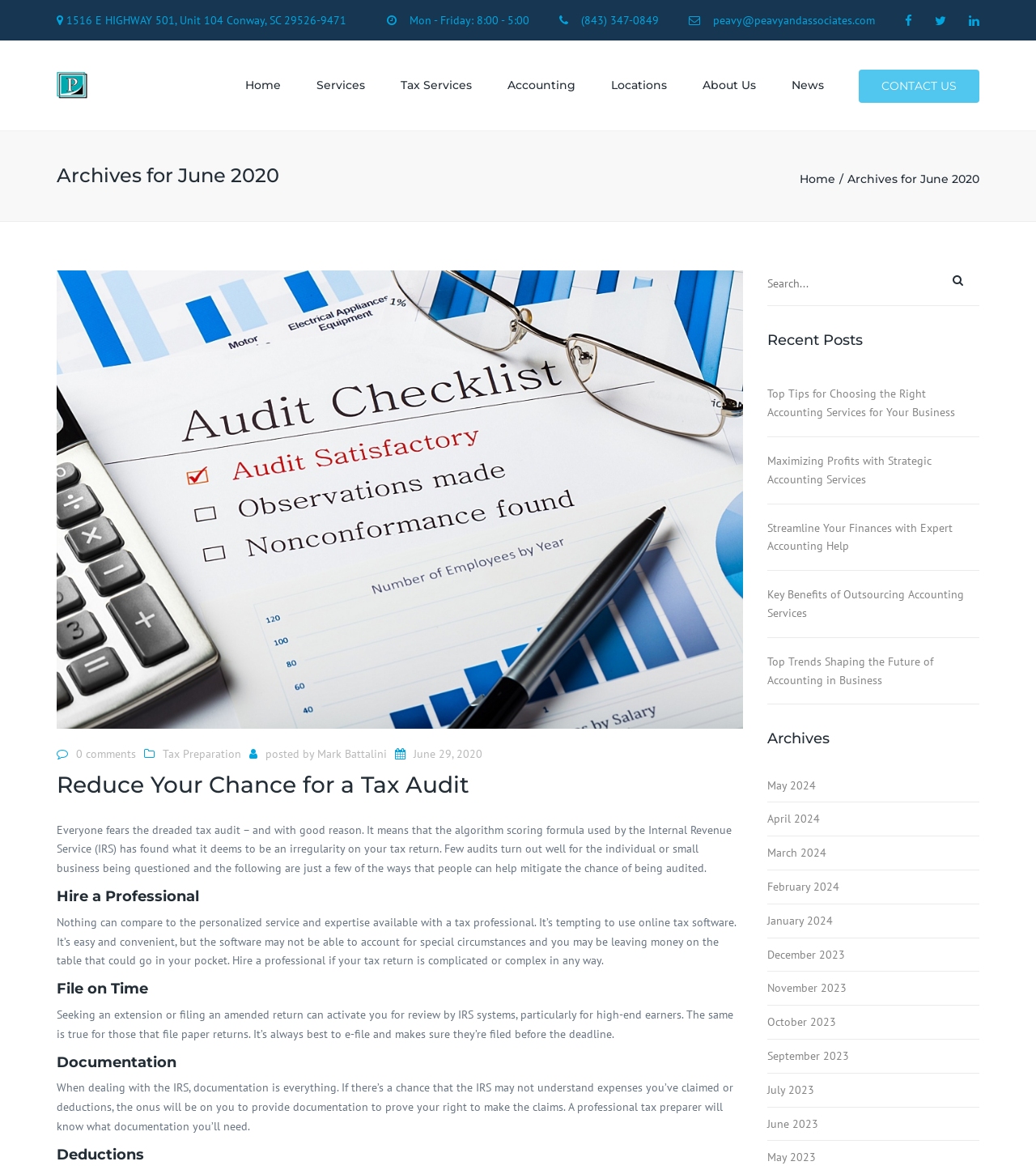Please find the bounding box coordinates (top-left x, top-left y, bottom-right x, bottom-right y) in the screenshot for the UI element described as follows: FORMS

[0.341, 0.095, 0.501, 0.116]